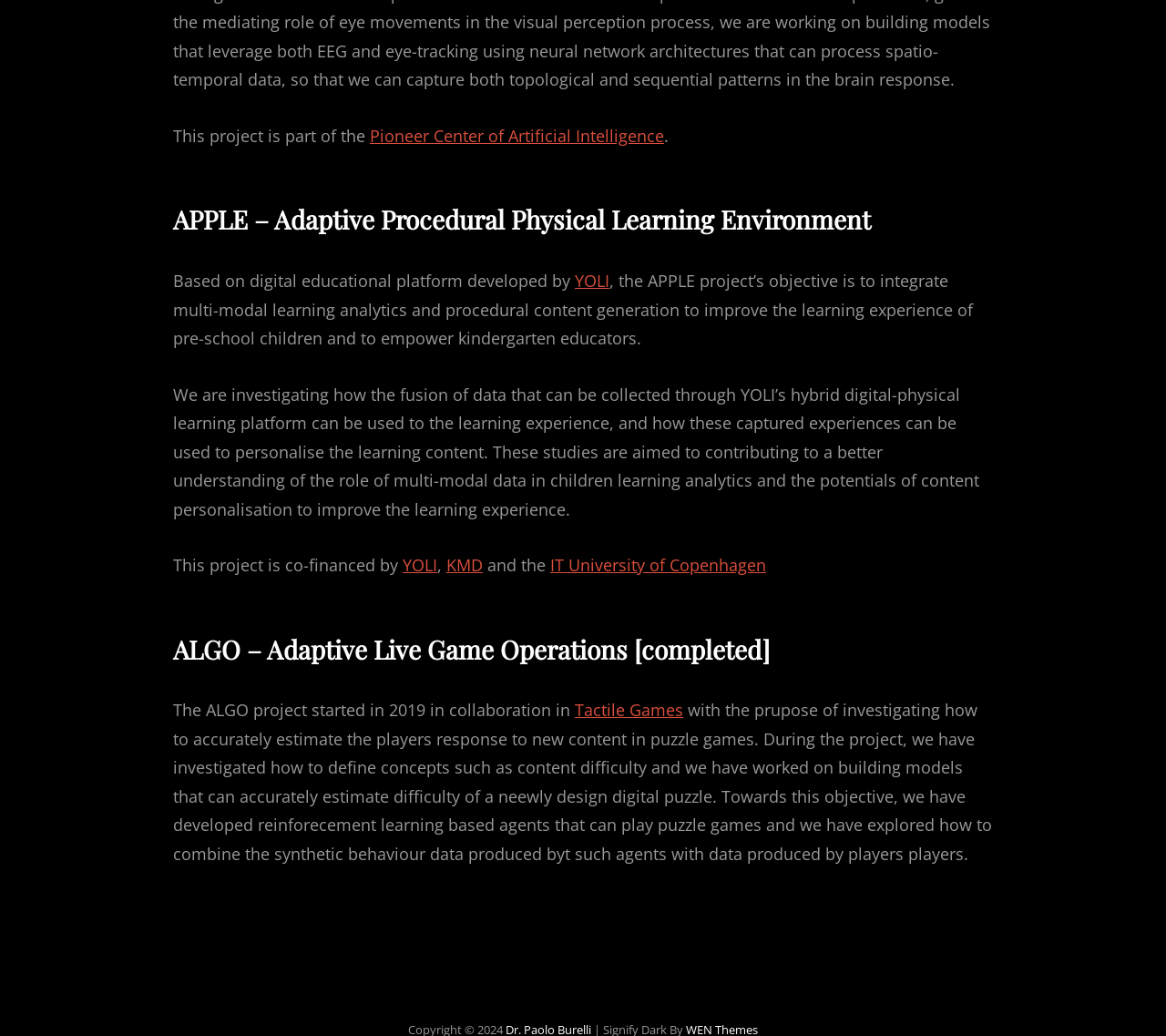Extract the bounding box of the UI element described as: "Tactile Games".

[0.493, 0.675, 0.586, 0.696]